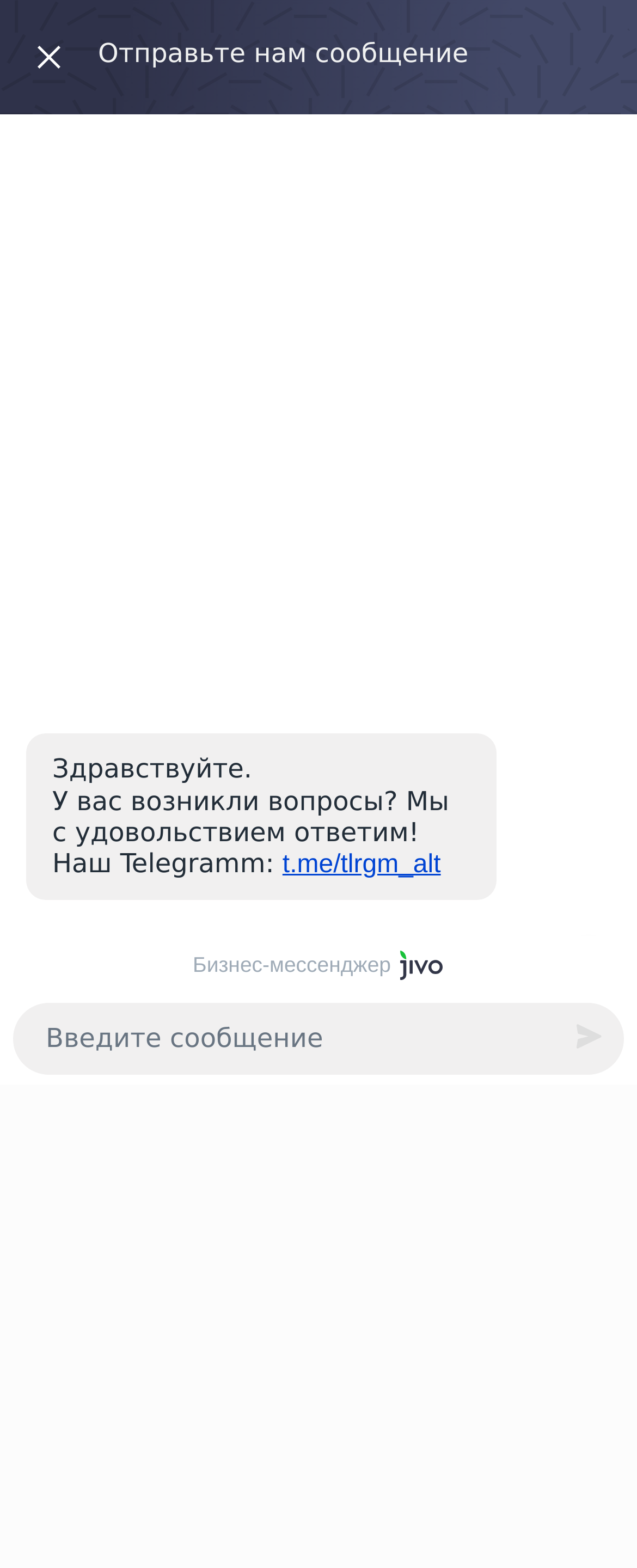Could you indicate the bounding box coordinates of the region to click in order to complete this instruction: "Click on Computer Support".

[0.038, 0.033, 0.192, 0.05]